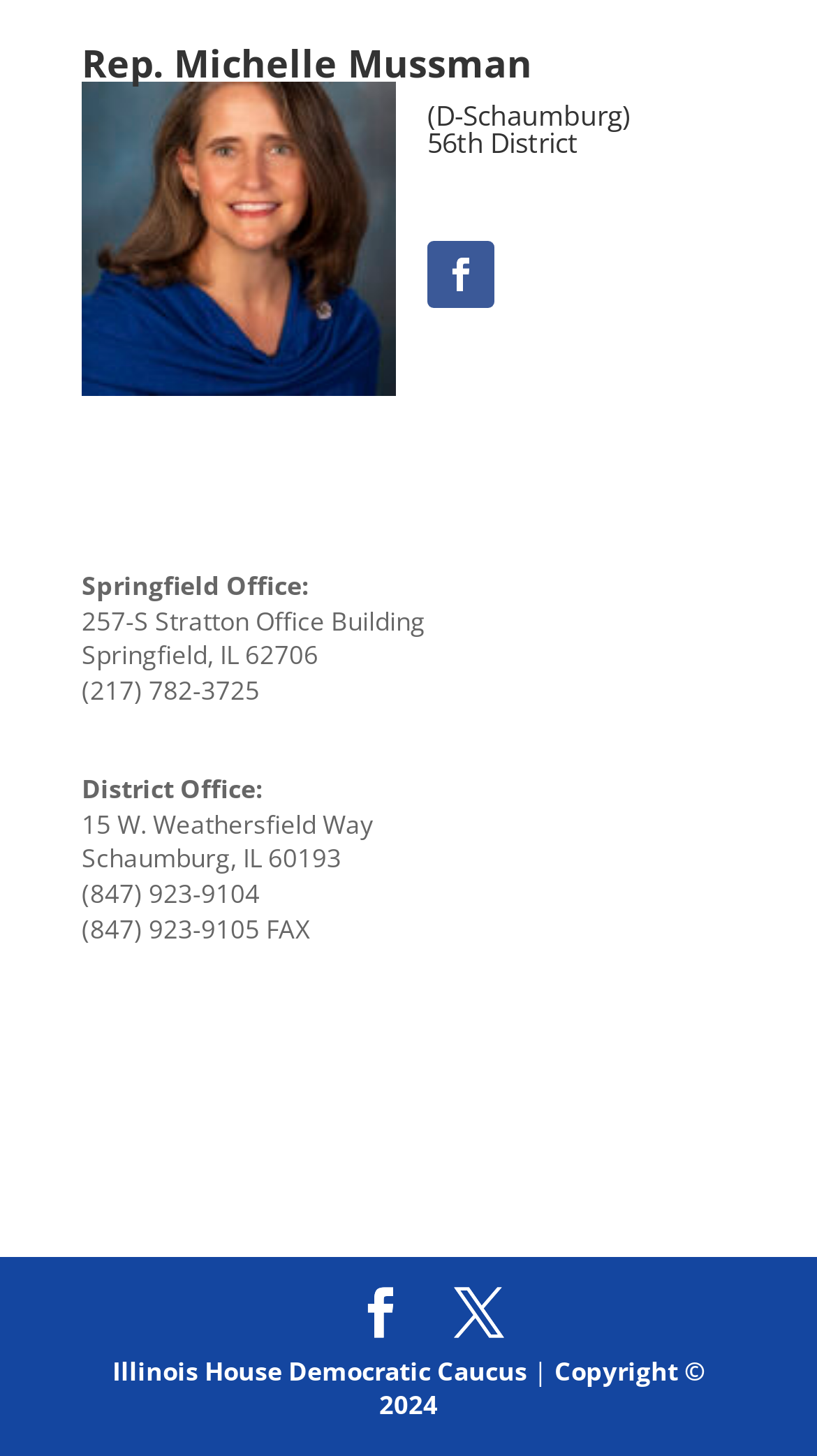What is the copyright year mentioned on the page? Based on the screenshot, please respond with a single word or phrase.

2024